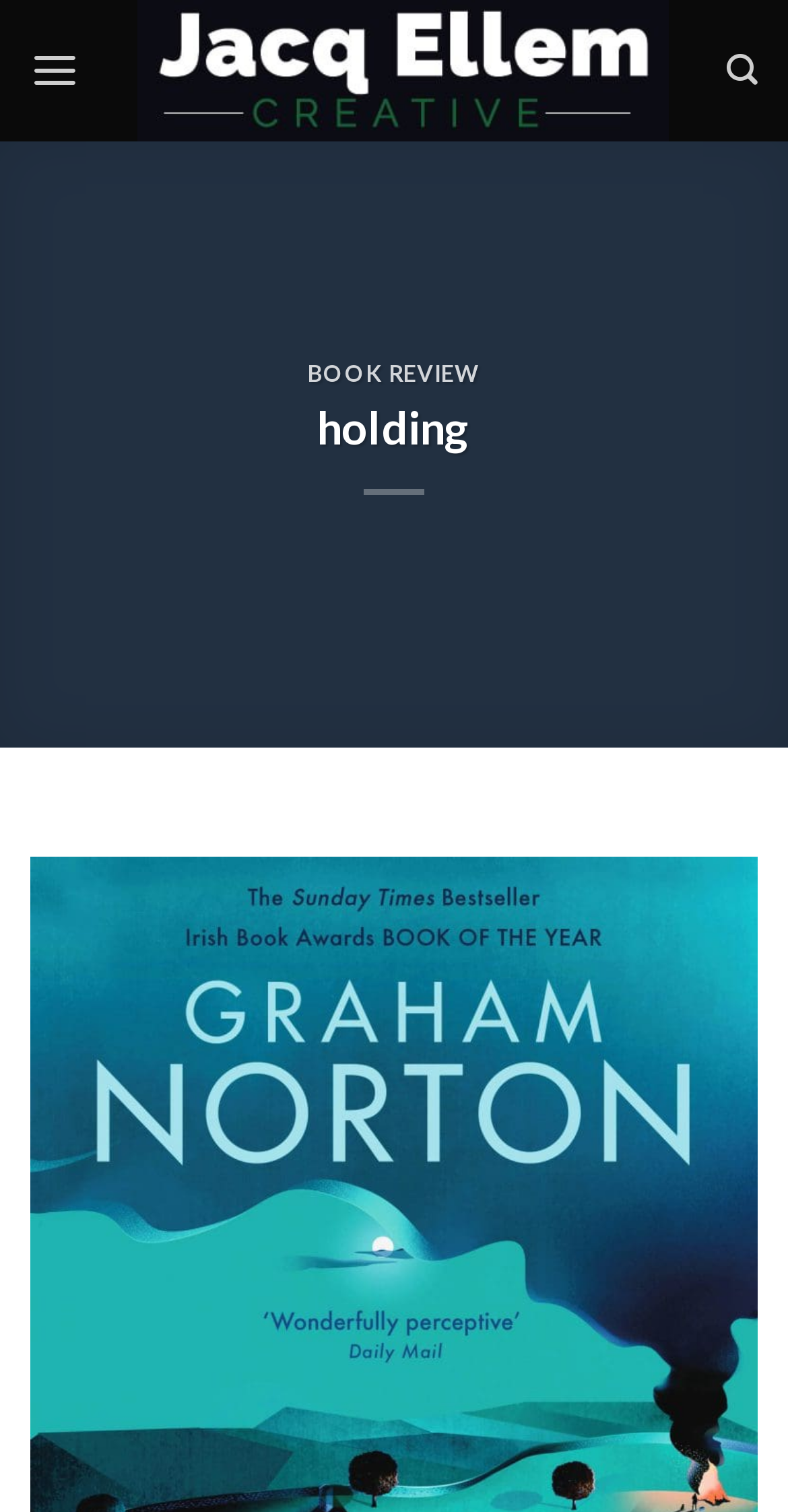Is there a search function on the page?
Please provide a single word or phrase as your answer based on the image.

Yes